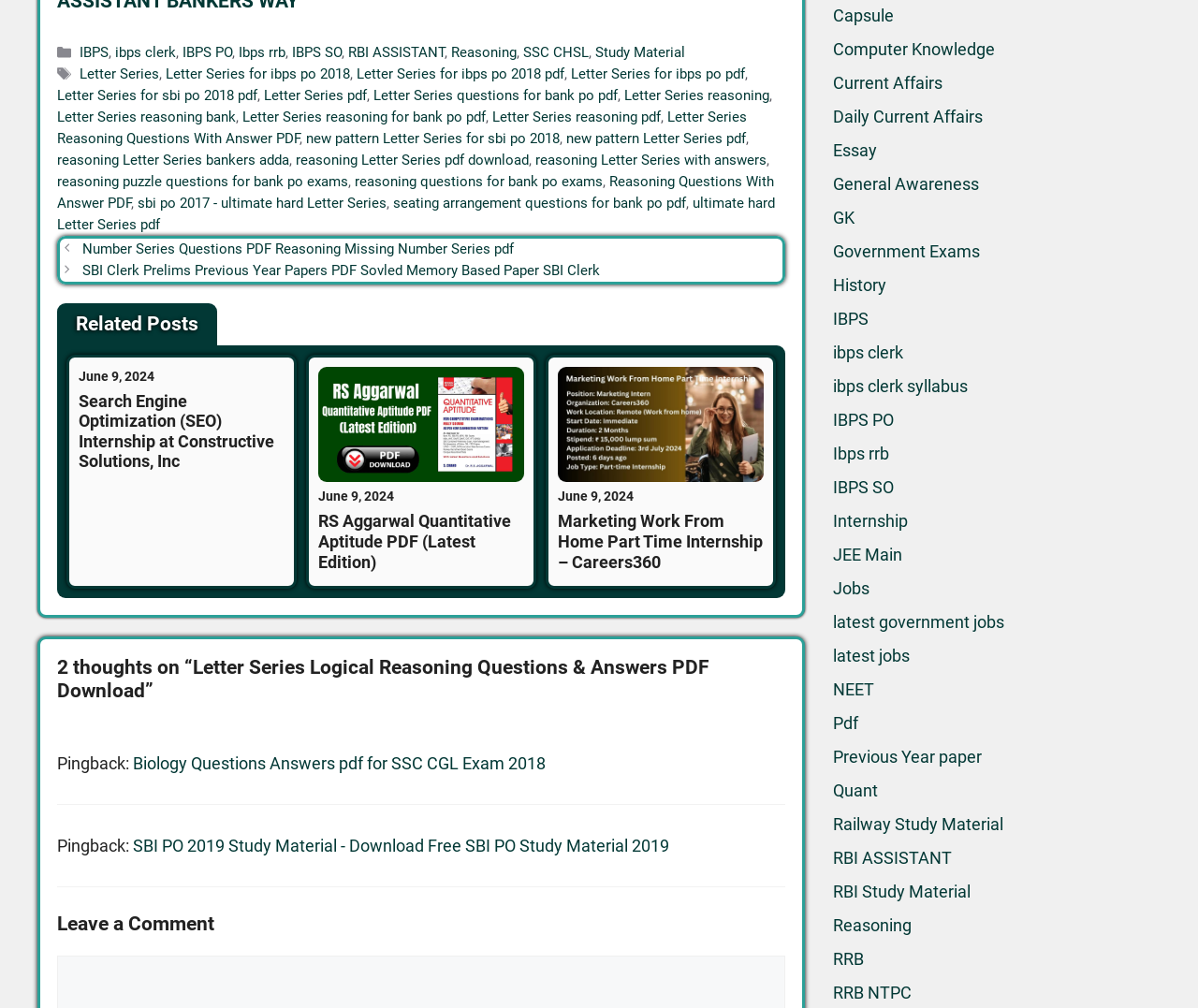Please reply to the following question using a single word or phrase: 
What type of internship is mentioned in the post 'Search Engine Optimization (SEO) Internship at Constructive Solutions, Inc'?

SEO Internship